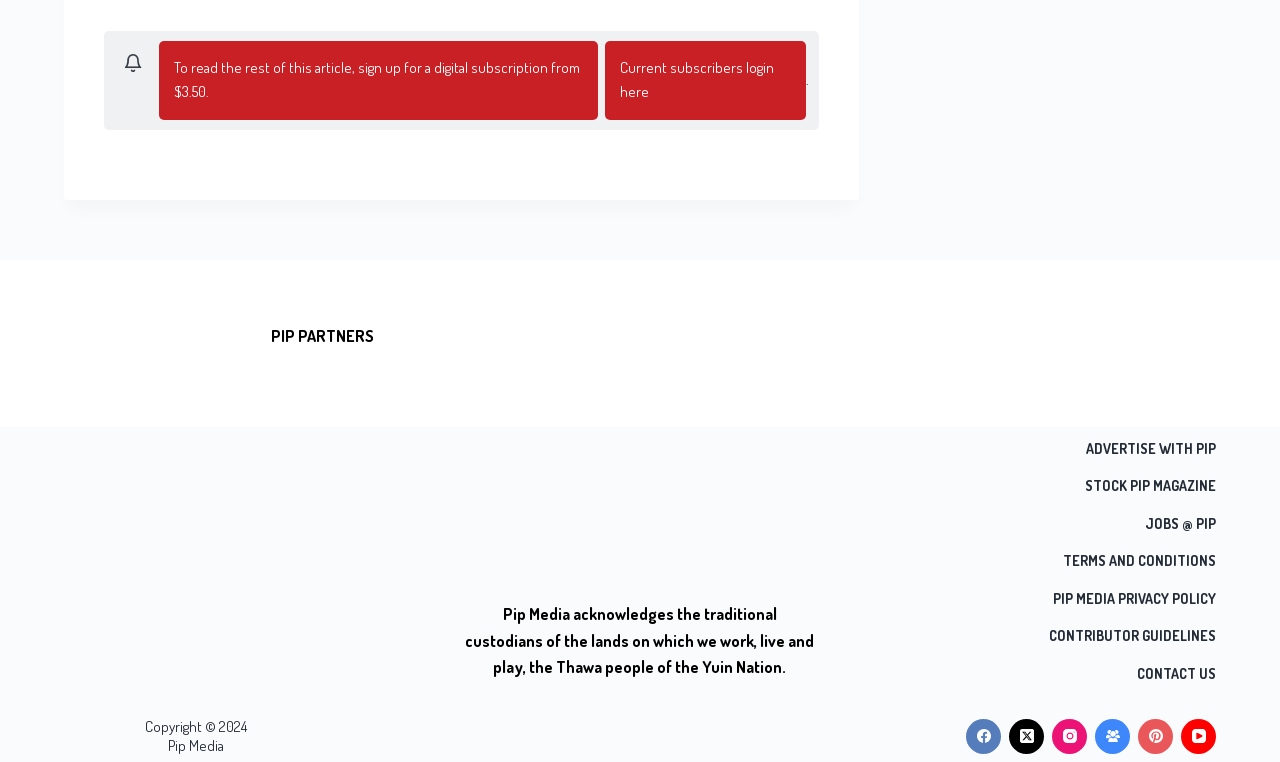Identify the bounding box for the element characterized by the following description: "ADVERTISE WITH PIP".

[0.658, 0.58, 0.968, 0.598]